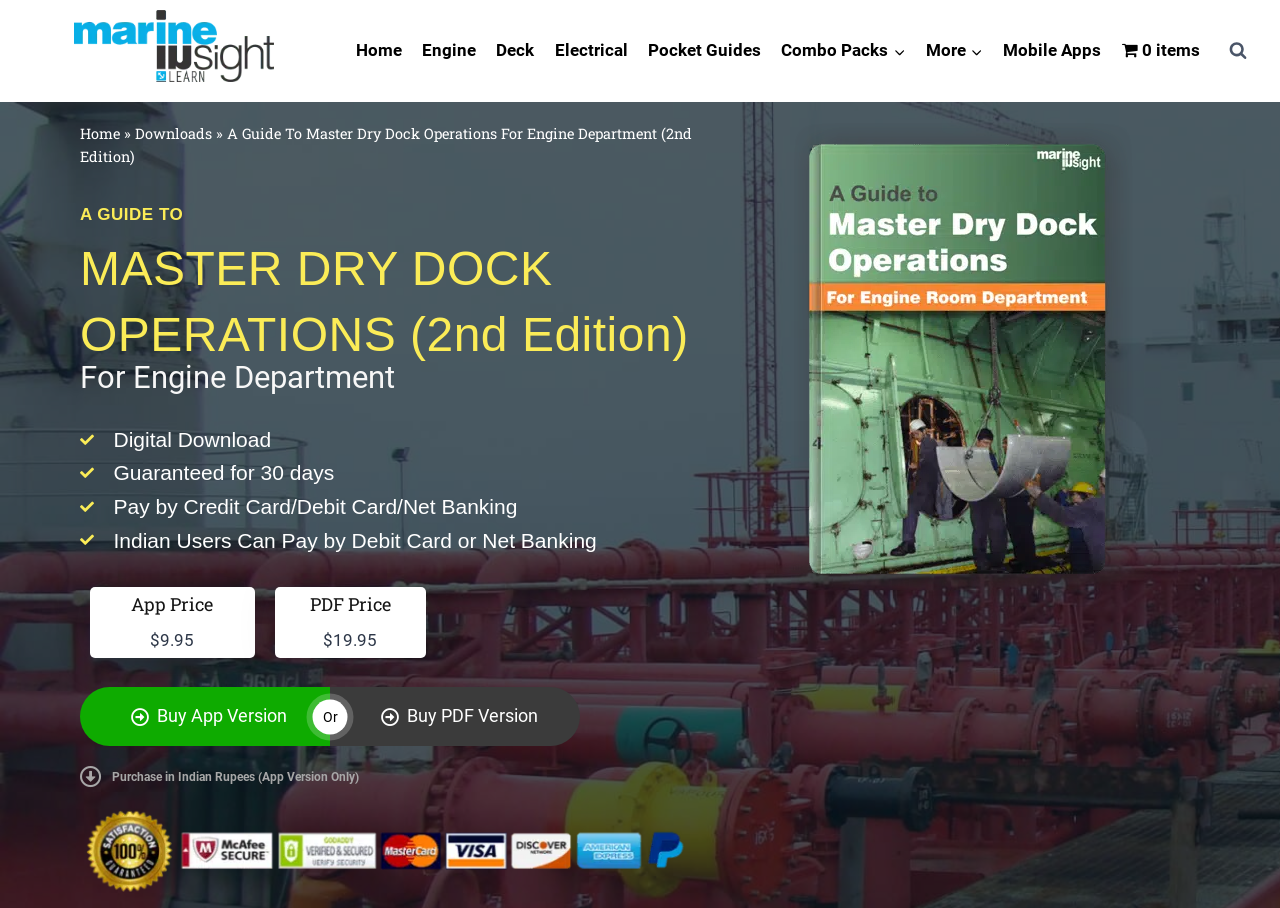What is the price of the PDF version?
Answer the question with a single word or phrase by looking at the picture.

$19.95